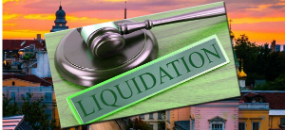What is the topic of the article that this image is part of?
Please analyze the image and answer the question with as much detail as possible.

The image is part of an article discussing the intricacies of company liquidation, serving as a visual representation of the topic. The combination of legal symbols and urban scenery effectively captures the seriousness of business dissolution while hinting at the broader implications in the cityscape of Bulgaria.